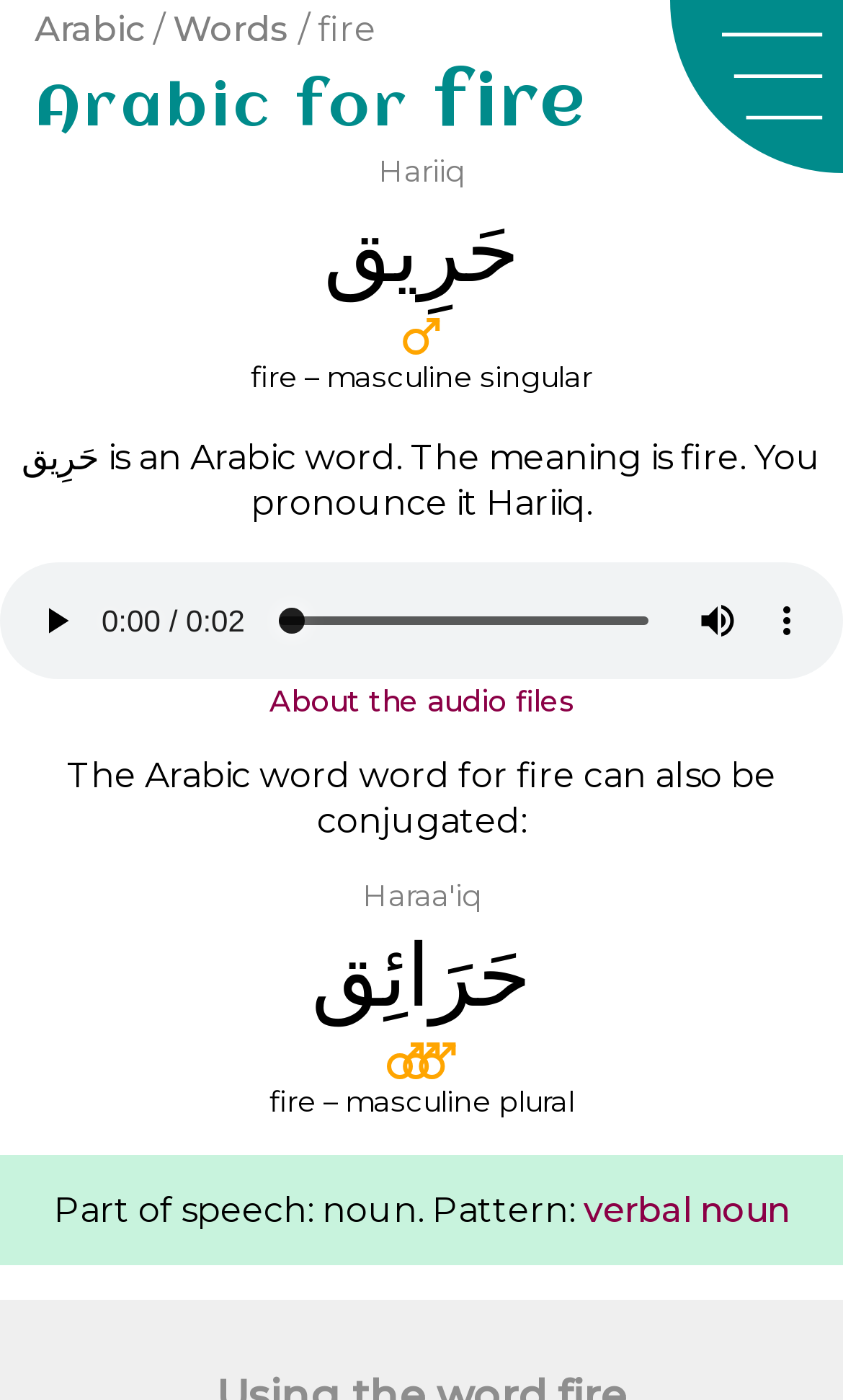What is the Arabic word for fire?
Look at the screenshot and respond with one word or a short phrase.

Hariiq